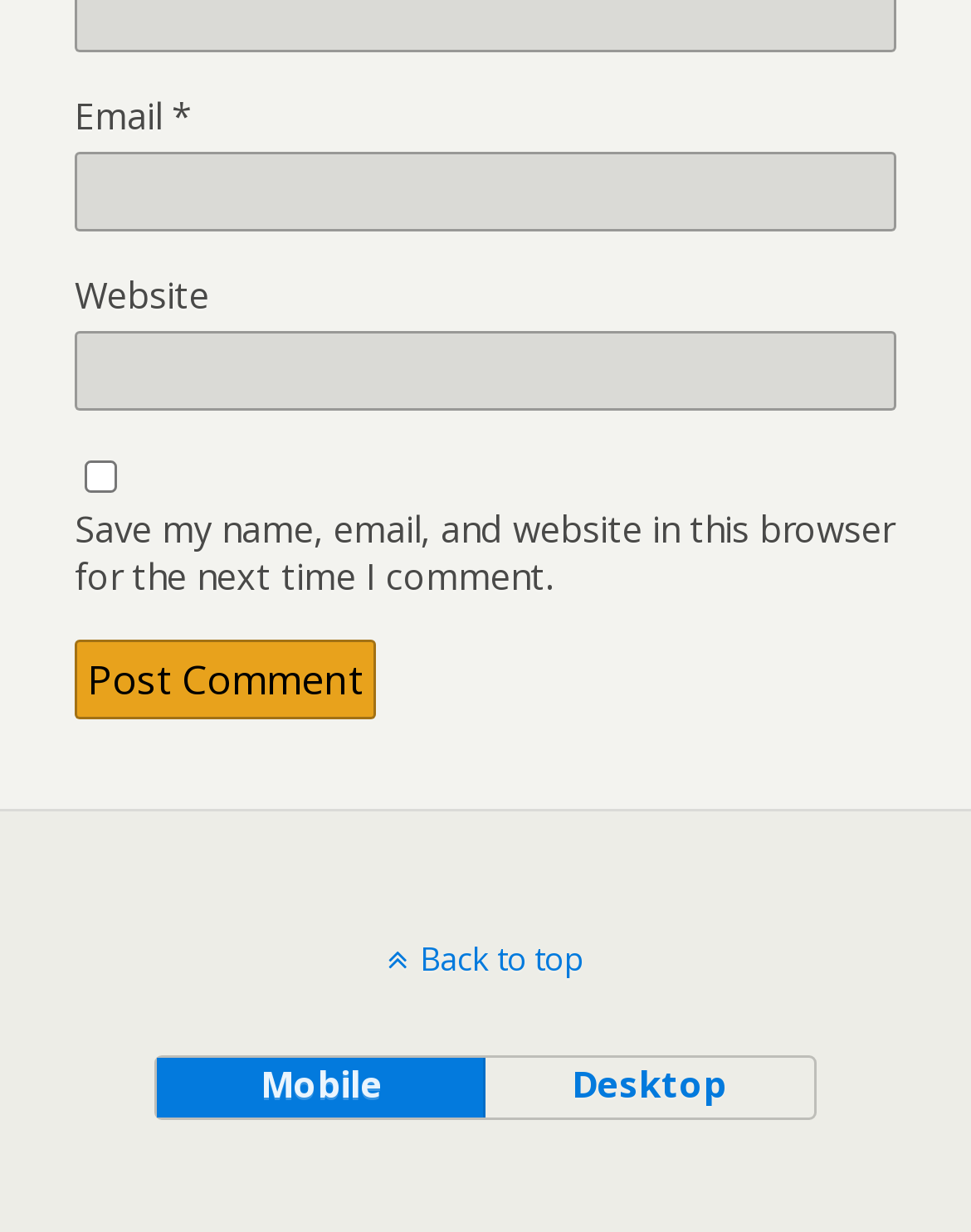What is the button at the bottom left?
Look at the image and provide a detailed response to the question.

The button at the bottom left is labeled as 'Post Comment' which suggests that when the user clicks this button, their comment will be submitted.